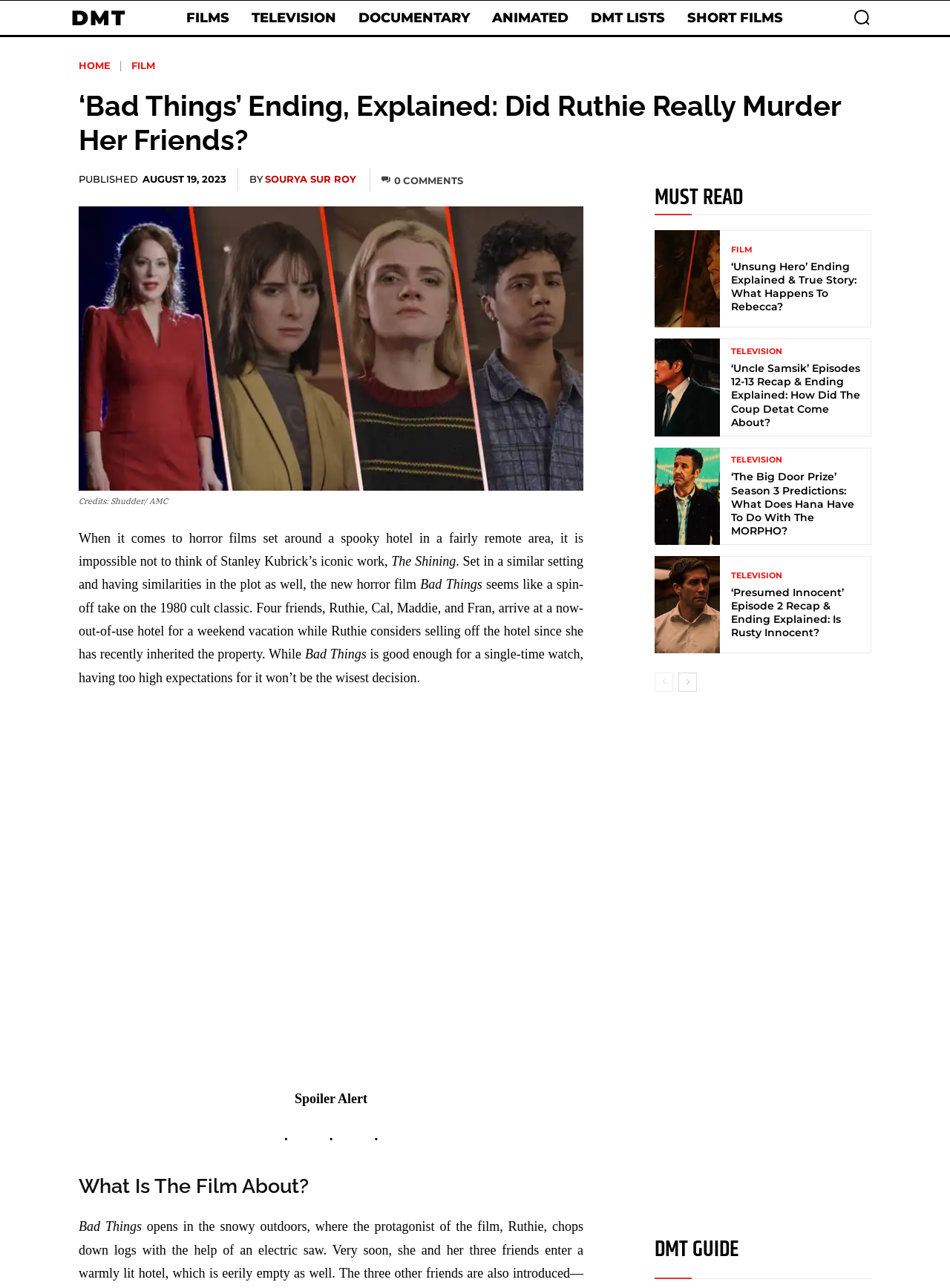Provide an in-depth caption for the elements present on the webpage.

This webpage is an article about the horror film "Bad Things" and its ending explanation. At the top of the page, there are several links to different categories, including "DMT", "FILMS", "TELEVISION", "DOCUMENTARY", "ANIMATED", "DMT LISTS", and "SHORT FILMS". Below these links, there is a heading that reads "‘Bad Things’ Ending, Explained: Did Ruthie Really Murder Her Friends?".

To the right of the heading, there is a small image. Below the heading, there is a paragraph of text that discusses the film "Bad Things" and its similarities to Stanley Kubrick's "The Shining". The text explains that the film is about four friends who arrive at a now-out-of-use hotel for a weekend vacation, and that it seems like a spin-off take on the 1980 cult classic.

Below this paragraph, there is a figure with an image and a caption that credits the image to Shudder/AMC. To the right of the figure, there is a section with the title "PUBLISHED" and a timestamp, followed by the author's name, "SOURYA SUR ROY". There is also a link to comments with a zero count.

The main content of the article is divided into sections, with headings such as "What Is The Film About?" and "Spoiler Alert". The text explains the plot of the film and provides an ending explanation.

On the right side of the page, there are several links to other articles, including "‘Unsung Hero’ Ending Explained & True Story: What Happens To Rebecca?", "‘Uncle Samsik’ Episodes 12-13 Recap & Ending Explained: How Did The Coup Detat Come About?", and "‘The Big Door Prize’ Season 3 Predictions: What Does Hana Have To Do With The MORPHO?". These links are categorized under "FILM" and "TELEVISION".

At the bottom of the page, there are links to previous and next pages, as well as a heading that reads "DMT GUIDE".